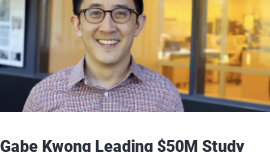Please analyze the image and give a detailed answer to the question:
What is the goal of the study?

The caption highlights the importance of Gabe Kwong's contributions to the field of biomedical engineering, and the study is focused on advancements in early cancer detection, implying that the goal is to enhance cancer detection methods.